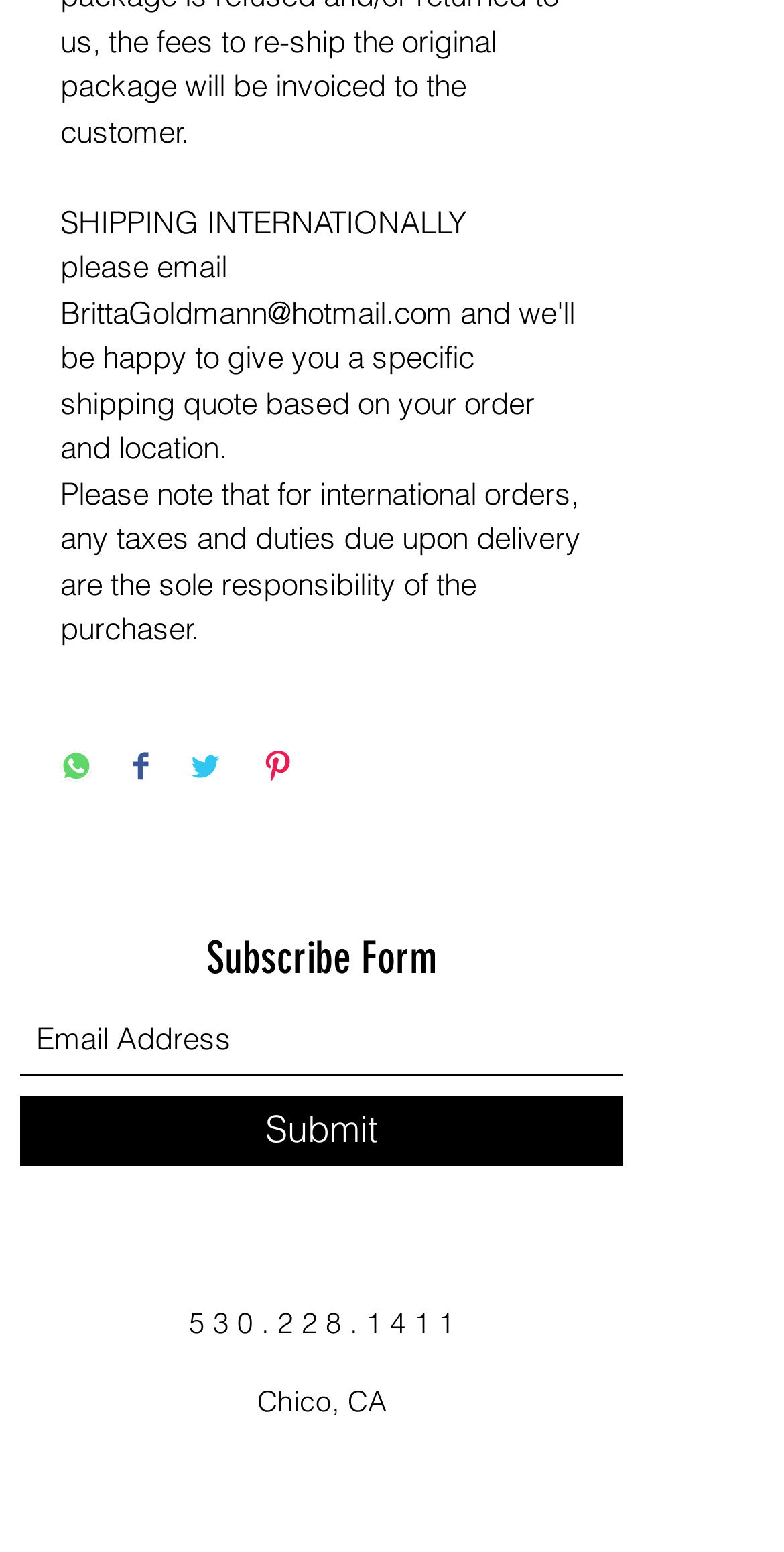Please determine the bounding box coordinates of the element's region to click for the following instruction: "Click on the '-' button to decrease quantity".

None